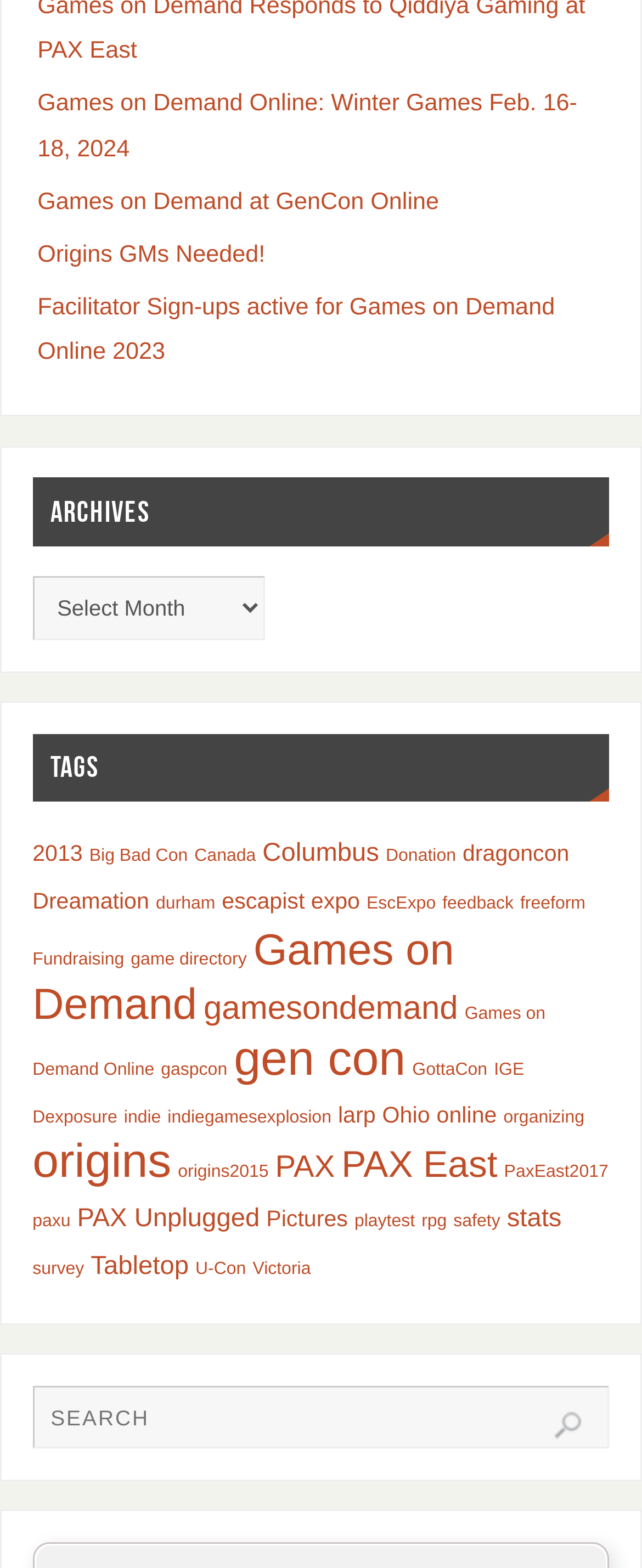How many items are in the 'Games on Demand' category?
Please provide a single word or phrase in response based on the screenshot.

16